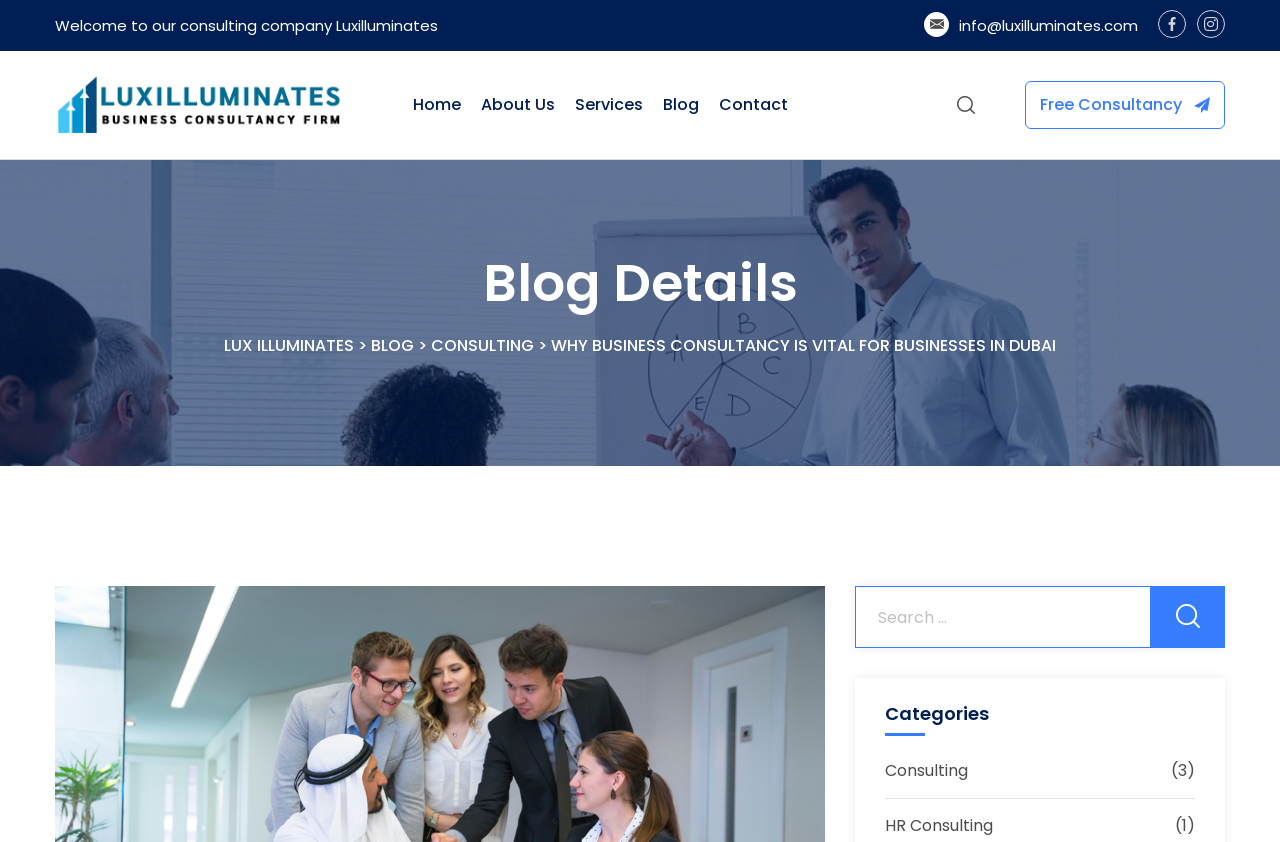Create a detailed description of the webpage's content and layout.

The webpage appears to be a business consultancy company's website, specifically Luxilluminates. At the top left, there is a welcome message "Welcome to our consulting company Luxilluminates" followed by the company's email address "info@luxilluminates.com". To the right of the email address, there are three social media icons. 

Below the welcome message, there is a navigation menu with five links: "Home", "About Us", "Services", "Blog", and "Contact". These links are positioned horizontally, with "Home" on the left and "Contact" on the right.

On the right side of the page, there is a call-to-action button "Free Consultancy" with an icon. Above this button, there is a link to the company's social media page.

The main content of the page is a blog post titled "WHY BUSINESS CONSULTANCY IS VITAL FOR BUSINESSES IN DUBAI". The title is centered and in a larger font size. Below the title, there are three links: "LUX ILLUMINATES", "BLOG", and "CONSULTING". These links are positioned horizontally, with "LUX ILLUMINATES" on the left and "CONSULTING" on the right.

Further down the page, there is a search bar with a search icon and a placeholder text "Search...". Below the search bar, there is a section titled "Categories" with two links: "Consulting" and "HR Consulting". Each link has a number in parentheses, indicating the number of posts in each category.

Overall, the webpage has a clean and organized layout, with a clear hierarchy of elements and a focus on the company's services and blog content.